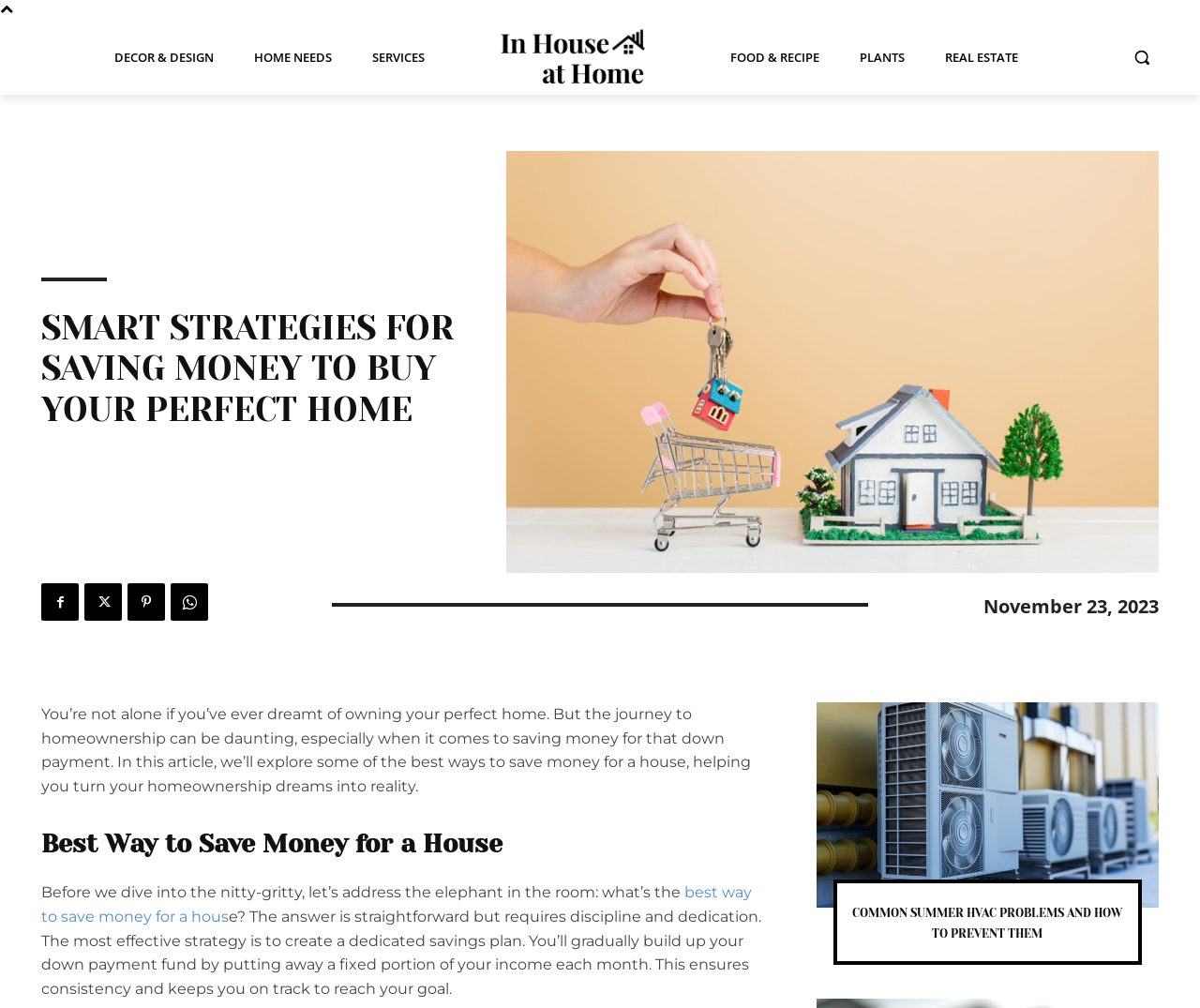For the given element description Services, determine the bounding box coordinates of the UI element. The coordinates should follow the format (top-left x, top-left y, bottom-right x, bottom-right y) and be within the range of 0 to 1.

[0.299, 0.02, 0.365, 0.094]